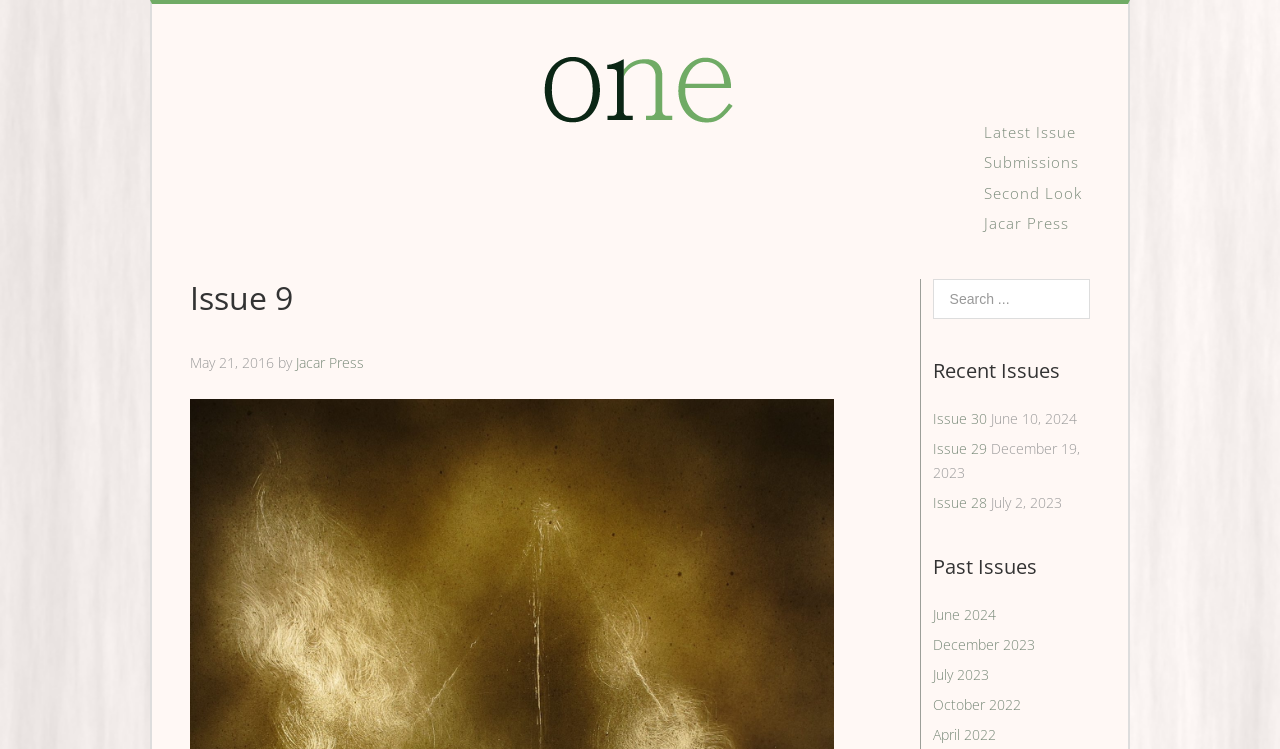Please find the bounding box coordinates of the element that needs to be clicked to perform the following instruction: "go to latest issue". The bounding box coordinates should be four float numbers between 0 and 1, represented as [left, top, right, bottom].

[0.762, 0.156, 0.851, 0.197]